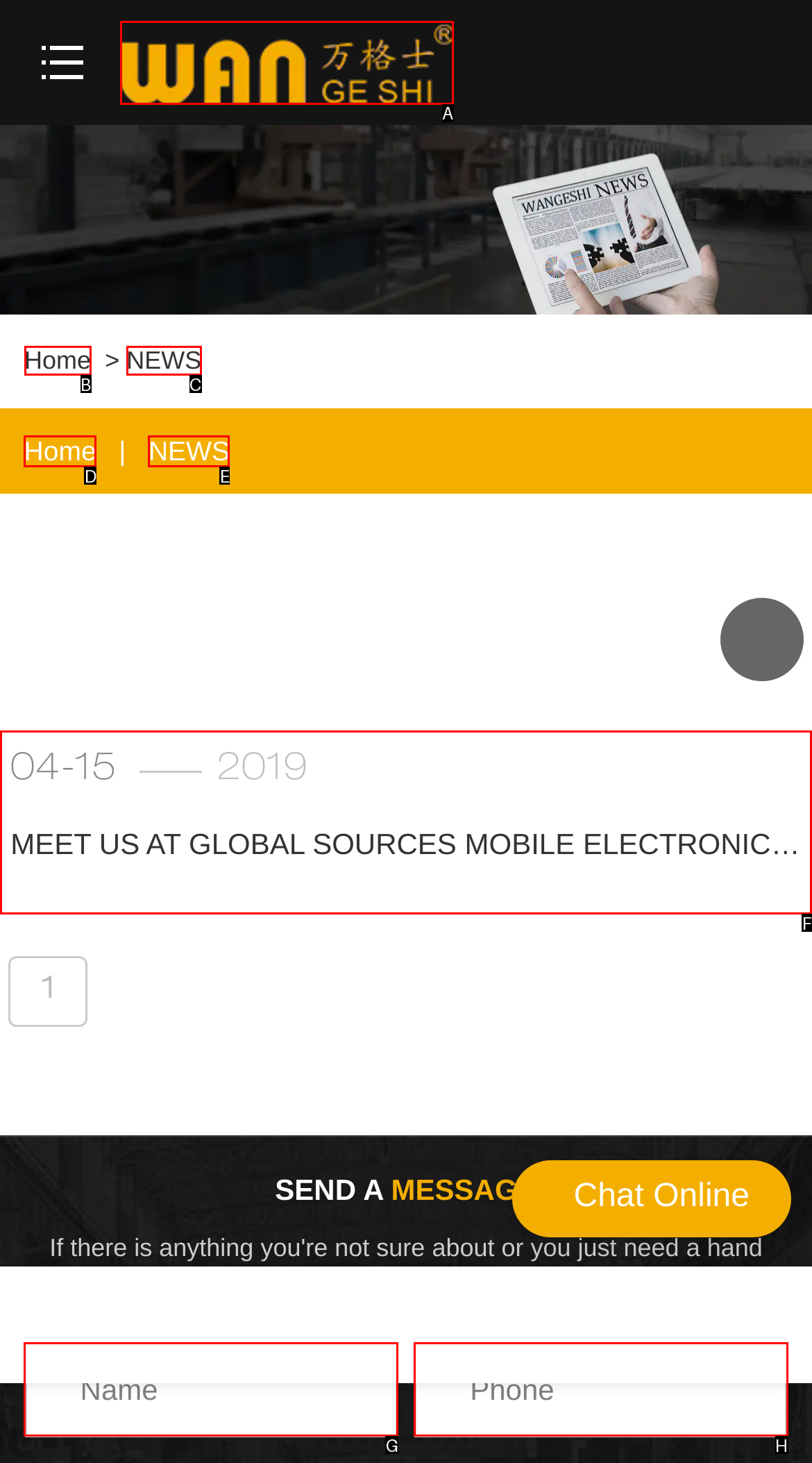Given the description: name="define[define_2]" placeholder="Phone", select the HTML element that matches it best. Reply with the letter of the chosen option directly.

H